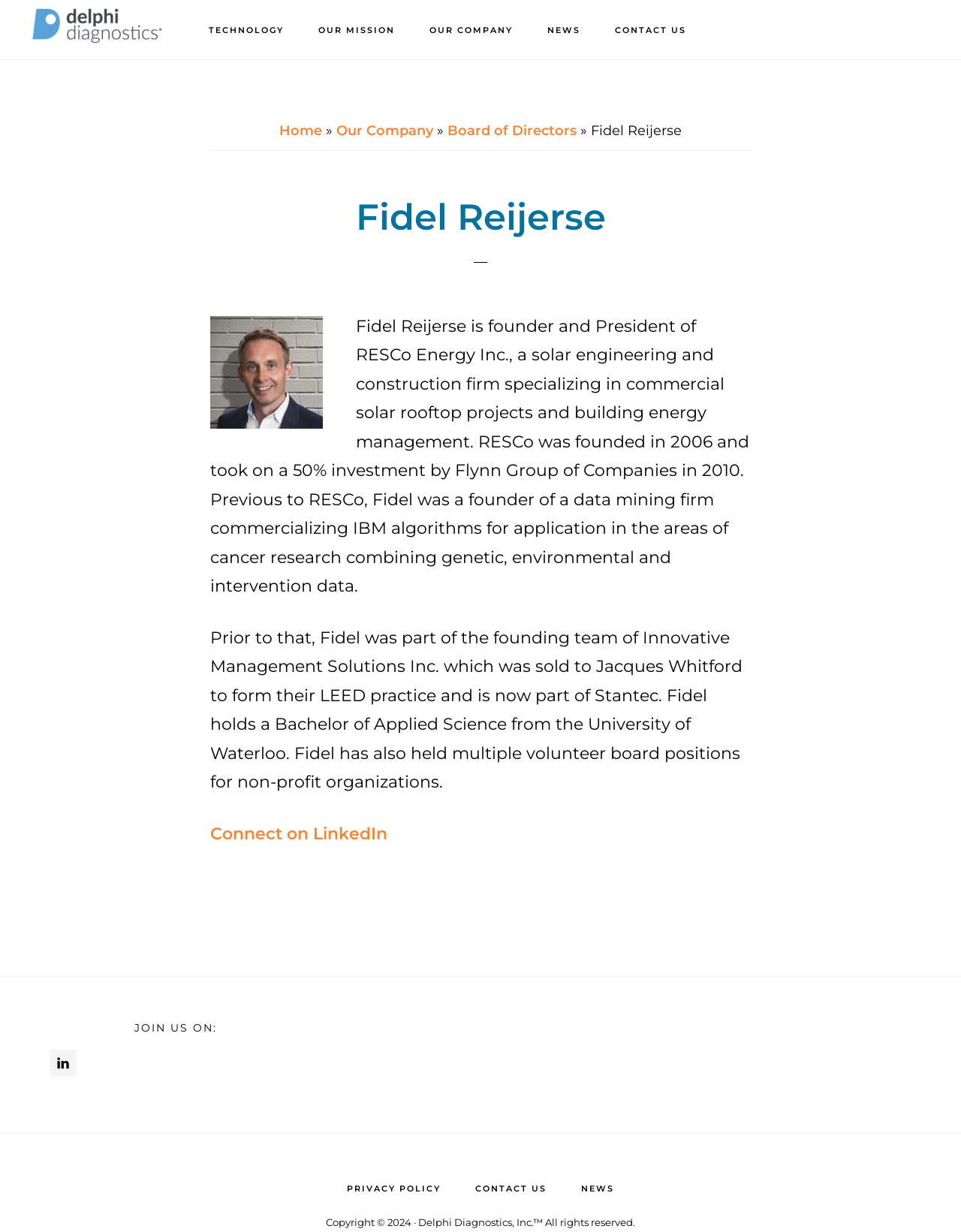What company did Fidel Reijerse found in 2006?
Examine the image and give a concise answer in one word or a short phrase.

RESCo Energy Inc.